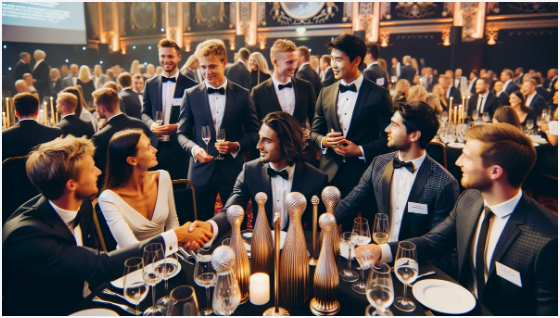Provide a brief response to the question below using one word or phrase:
What is the field of achievement being celebrated?

Cybersecurity